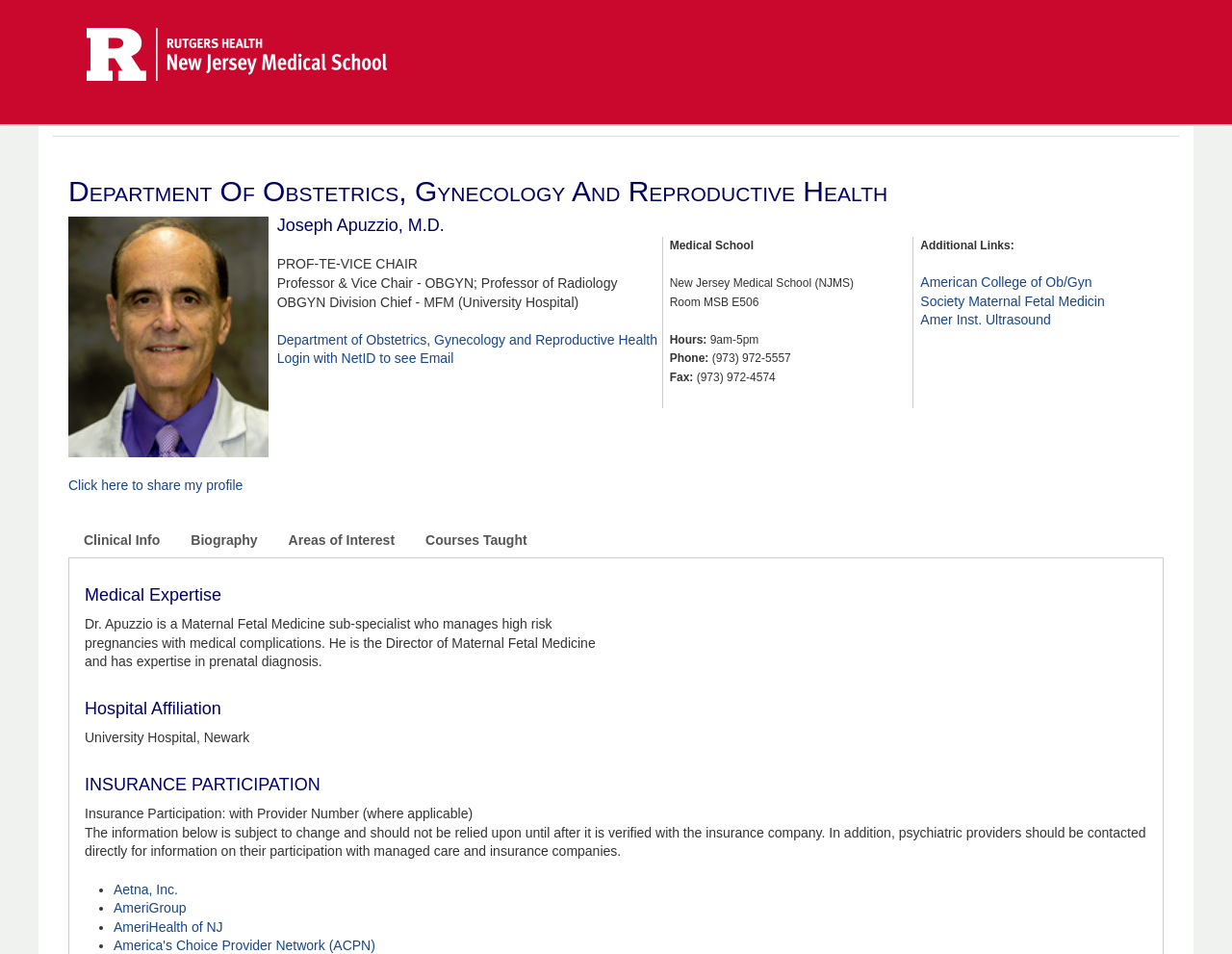Please answer the following question using a single word or phrase: What is the department of Joseph Apuzzio?

Obstetrics, Gynecology and Reproductive Health